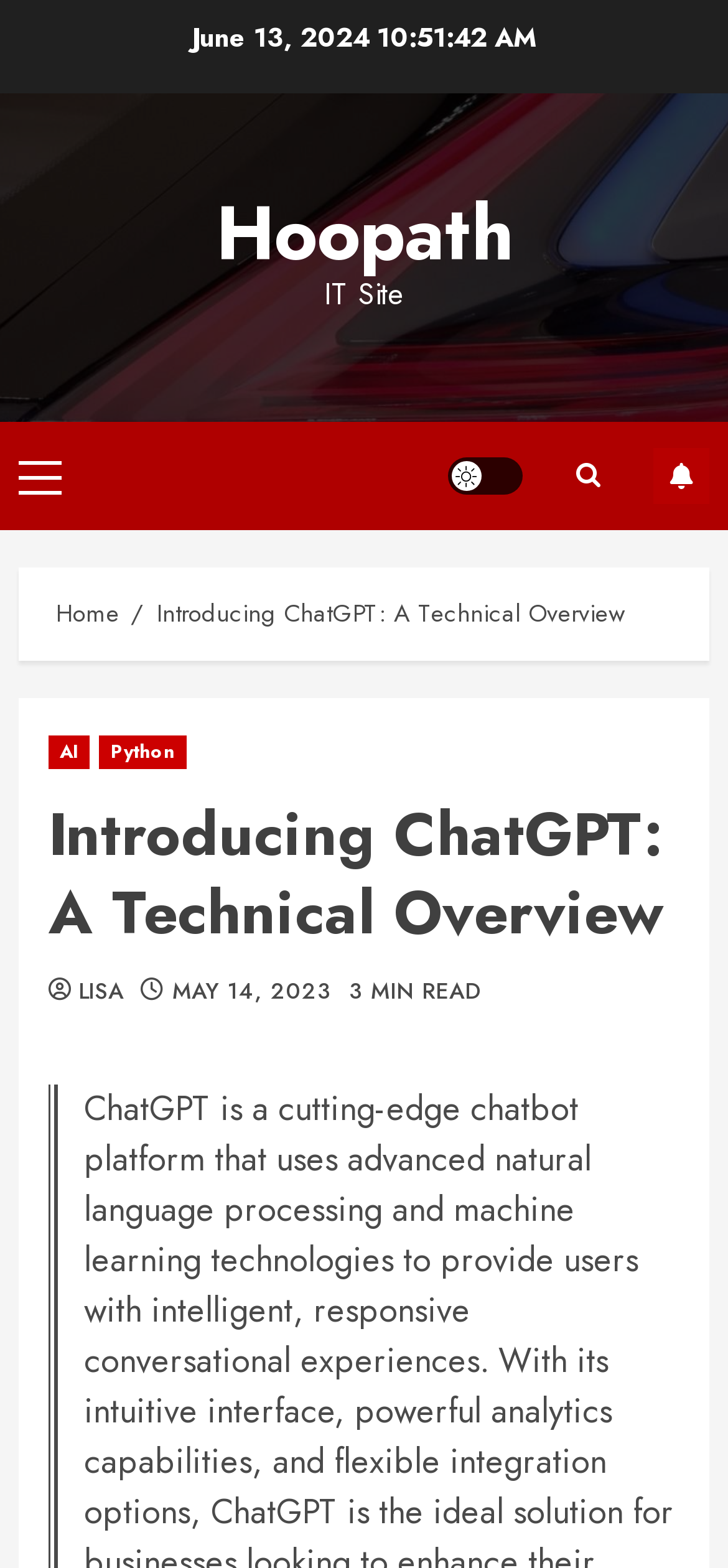Highlight the bounding box coordinates of the element you need to click to perform the following instruction: "Go to the 'Home' page."

[0.077, 0.379, 0.164, 0.403]